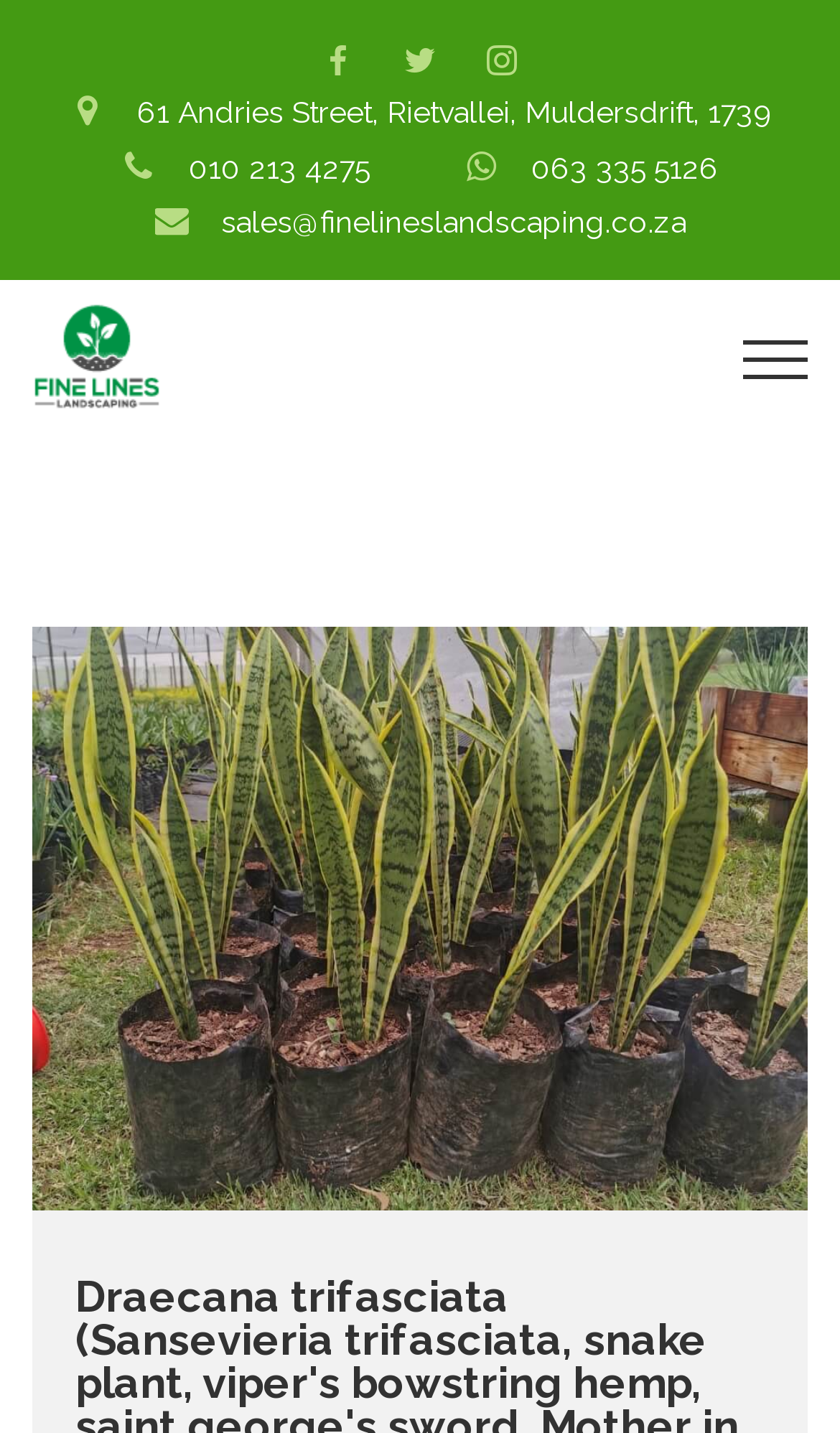Mark the bounding box of the element that matches the following description: "title="Facebook"".

[0.385, 0.032, 0.421, 0.053]